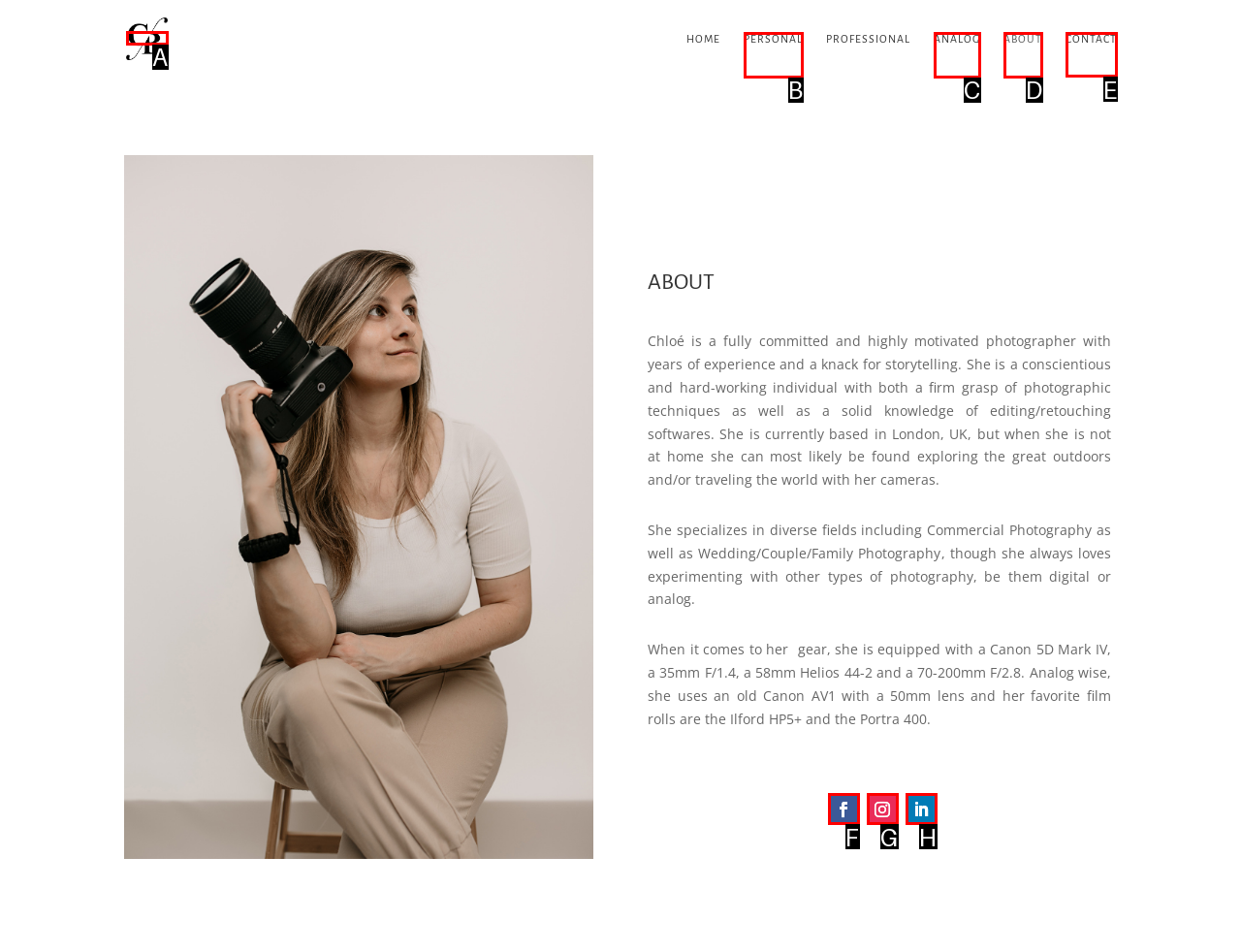Please indicate which option's letter corresponds to the task: go to the CONTACT page by examining the highlighted elements in the screenshot.

E